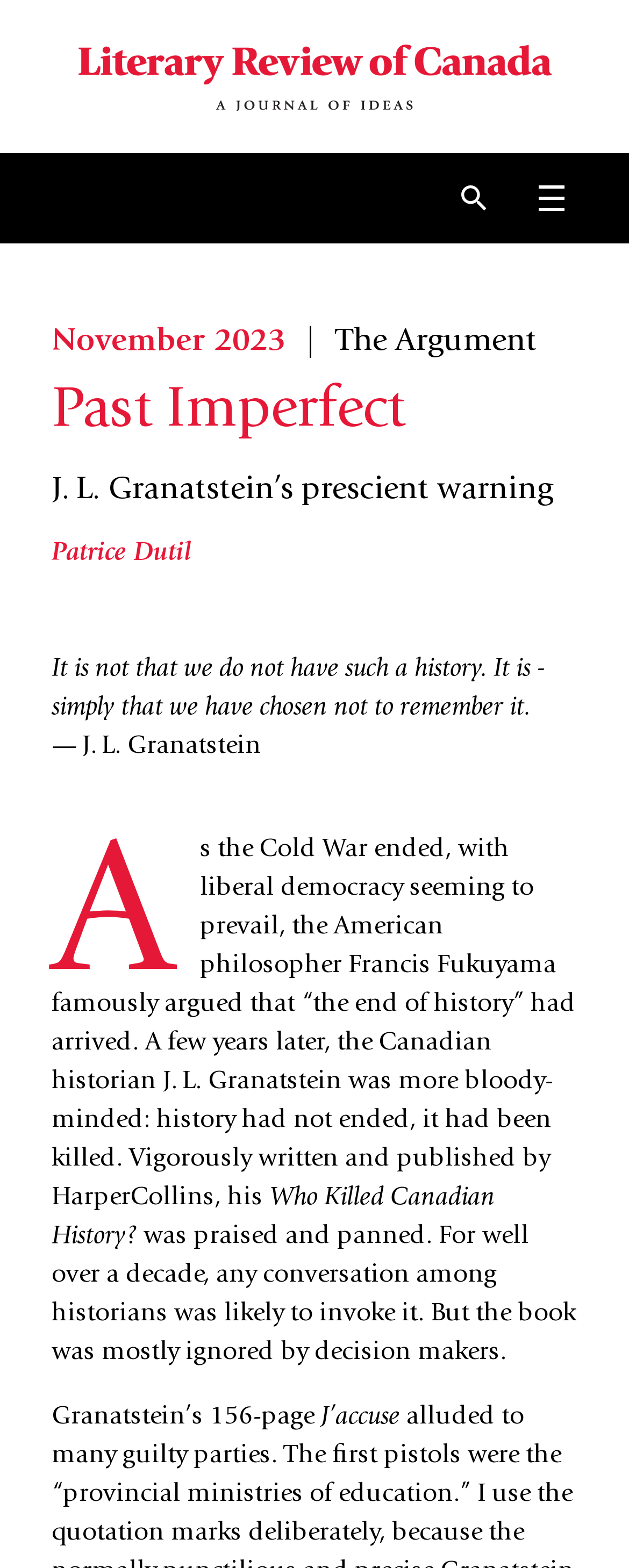Locate the bounding box coordinates of the UI element described by: "Patrice Dutil". Provide the coordinates as four float numbers between 0 and 1, formatted as [left, top, right, bottom].

[0.082, 0.344, 0.305, 0.361]